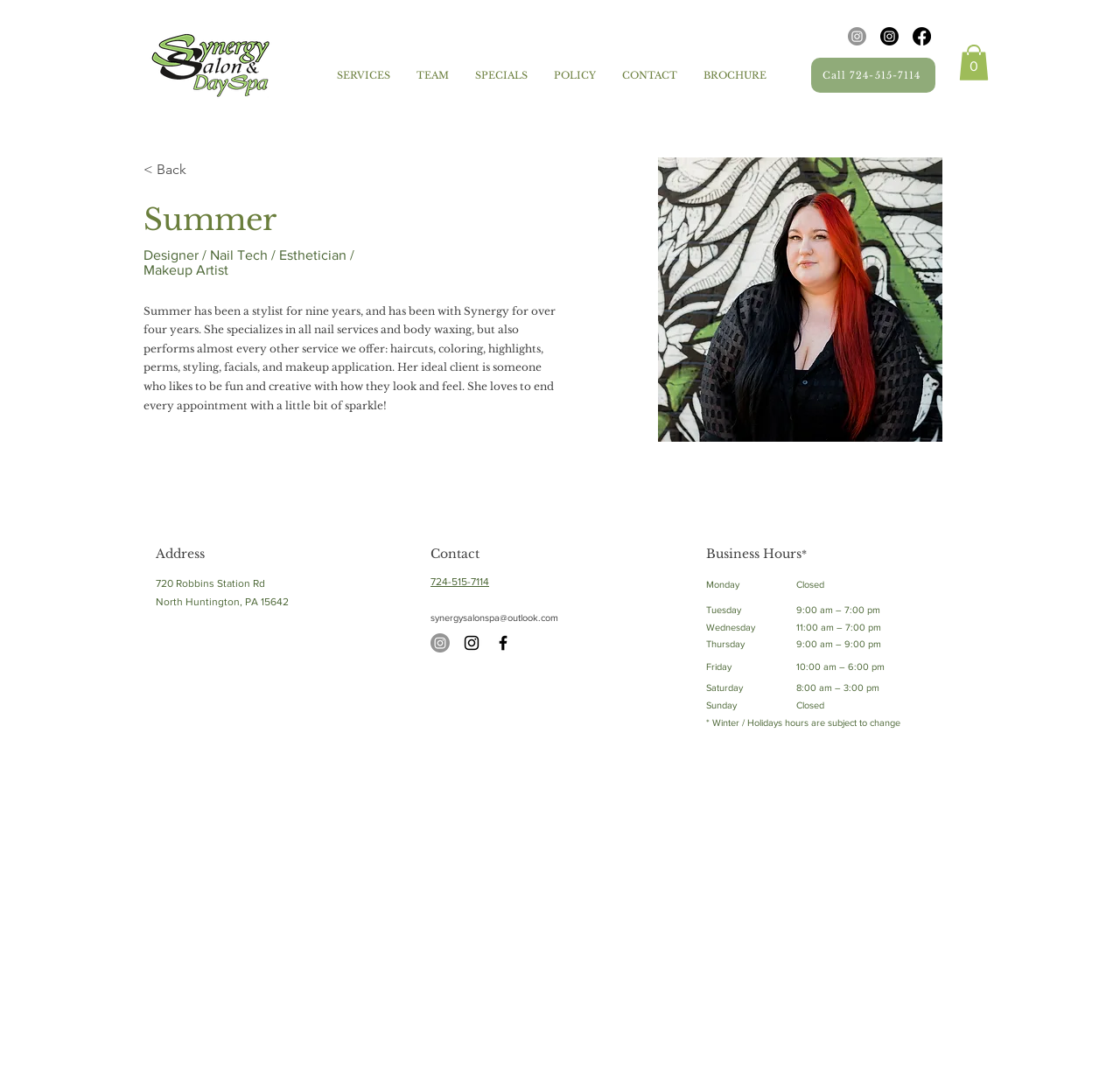What is the phone number of the salon?
Based on the image, answer the question in a detailed manner.

The phone number is displayed prominently at the top of the page, and is also listed under the 'Contact' section.